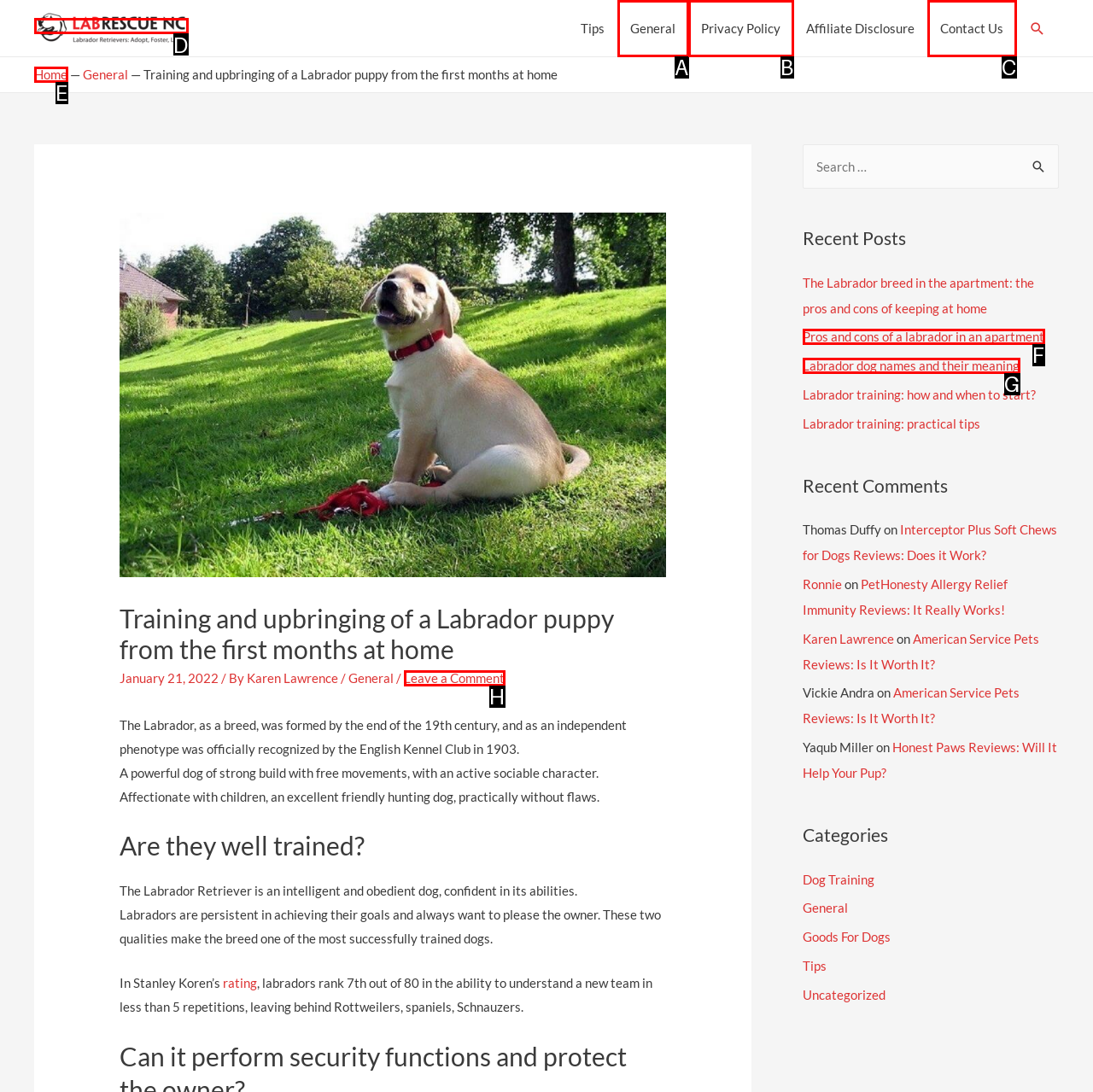Select the appropriate option that fits: Leave a Comment
Reply with the letter of the correct choice.

H